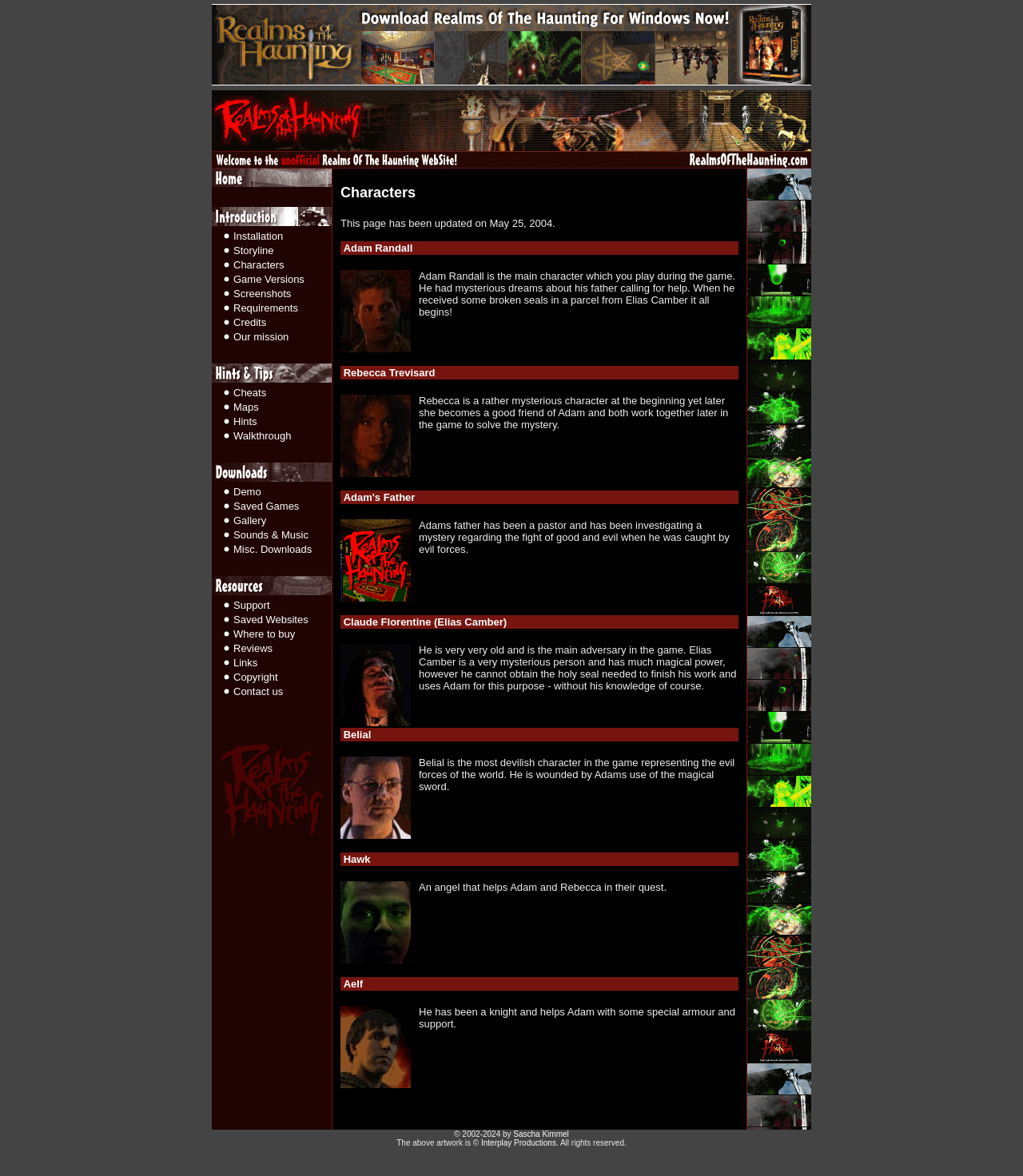How many rows are in the table on the left side of the webpage?
Answer the question with a single word or phrase, referring to the image.

14